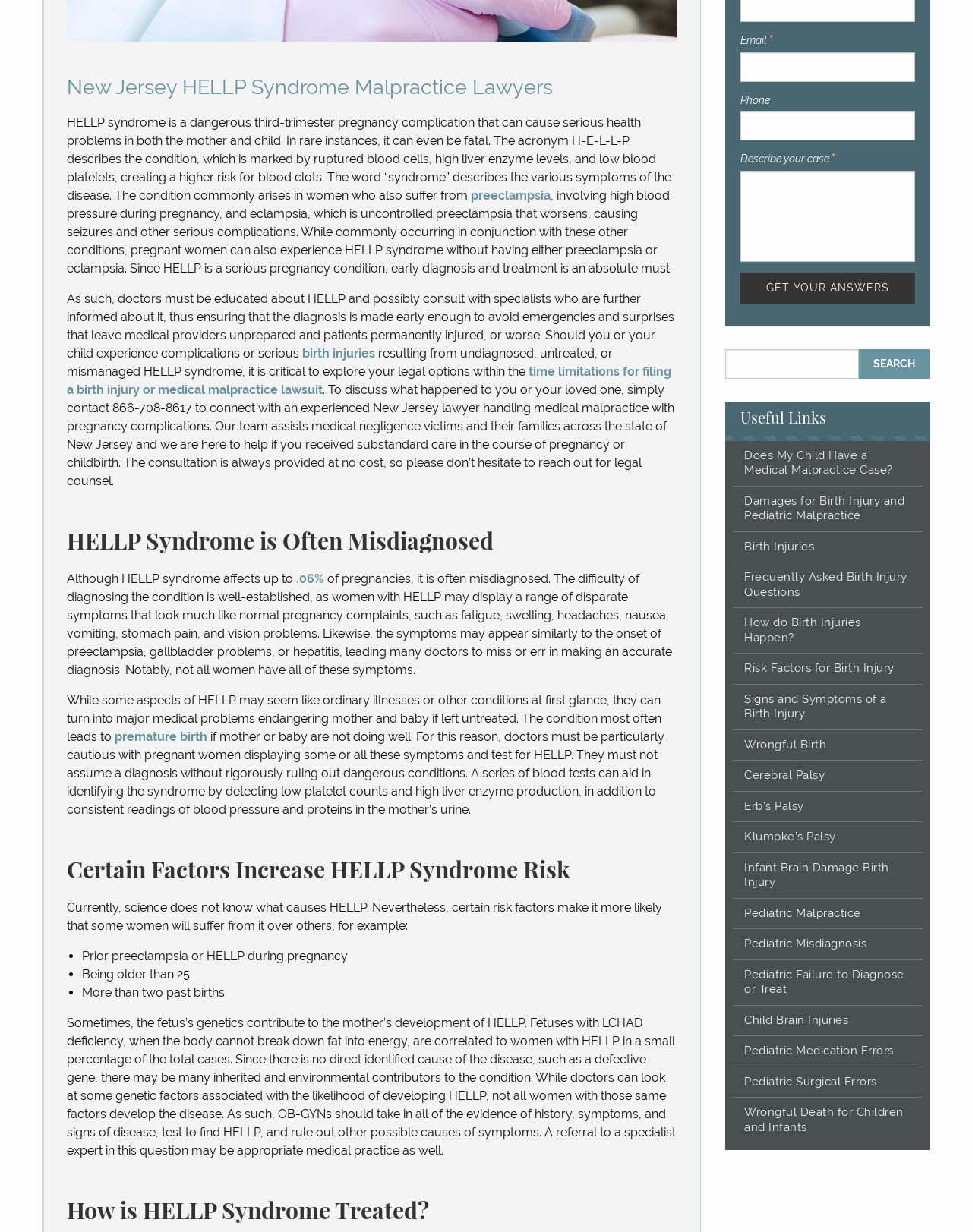Identify the bounding box of the UI component described as: "value="Get Your Answers"".

[0.762, 0.221, 0.941, 0.246]